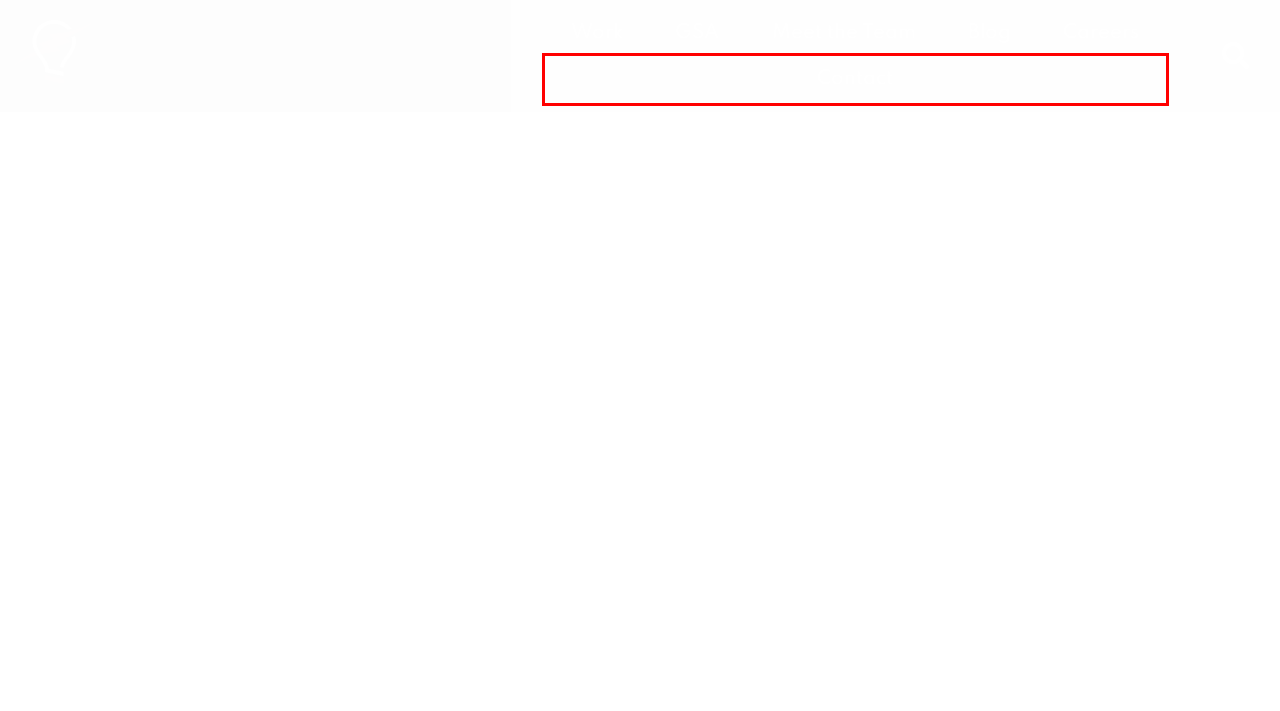Take a look at the provided webpage screenshot featuring a red bounding box around an element. Select the most appropriate webpage description for the page that loads after clicking on the element inside the red bounding box. Here are the candidates:
A. Current360 is GSA certified | Current360
B. Blog | Innovative thinking | Current360
C. Careers - Advertising | Current360 - We Do That
D. The King is dead.Long Live the King. - Current360
E. Contact | Marketing Solutions | Current360
F. 2024 Predictions - Current360
G. Meet the Team - About Us | Current360
H. Work - Award-Winning Creative | Current360

E